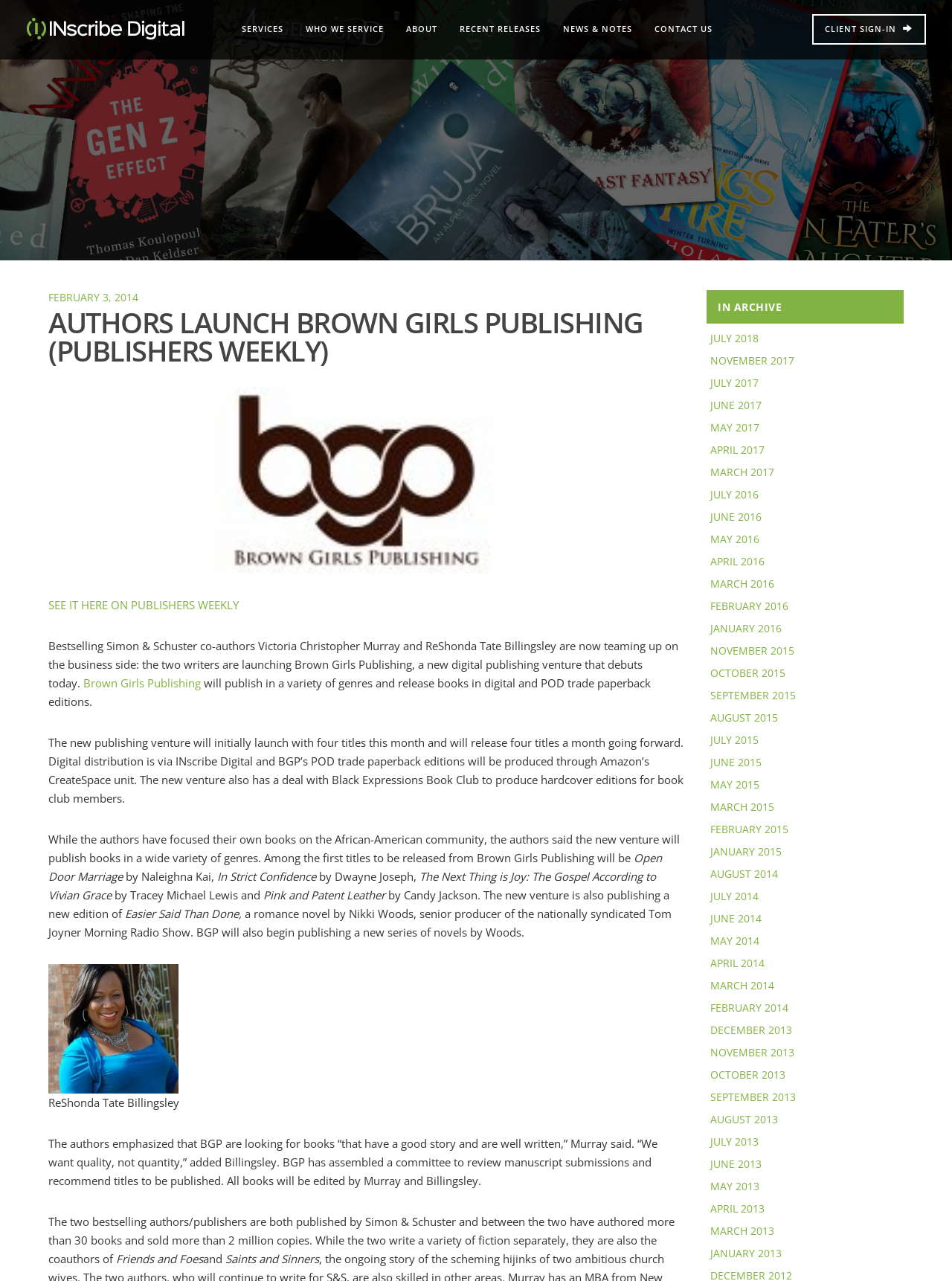Predict the bounding box for the UI component with the following description: "About".

[0.415, 0.012, 0.471, 0.033]